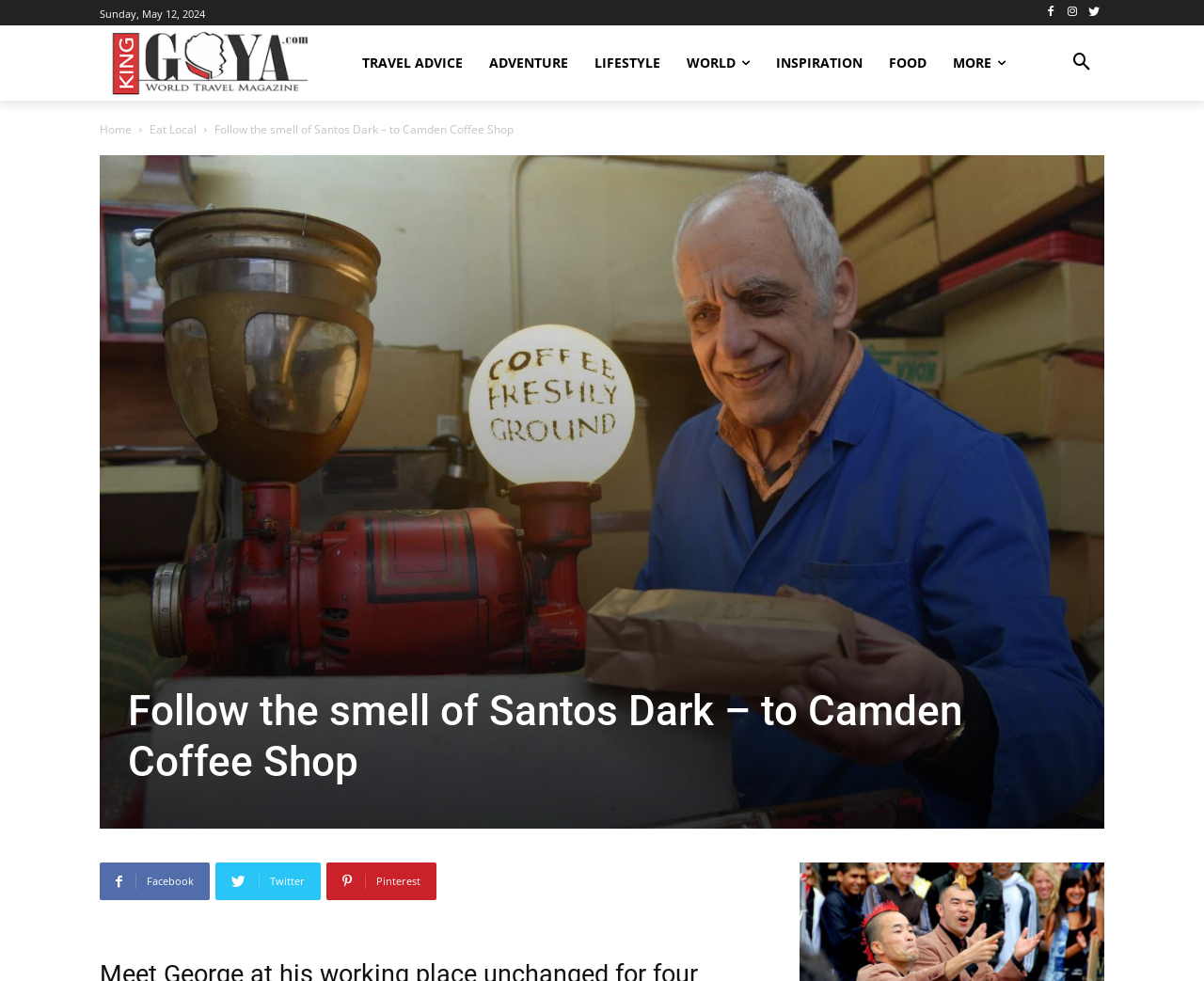Please specify the bounding box coordinates of the clickable section necessary to execute the following command: "View Camden Coffee Shop on Facebook".

[0.083, 0.879, 0.174, 0.918]